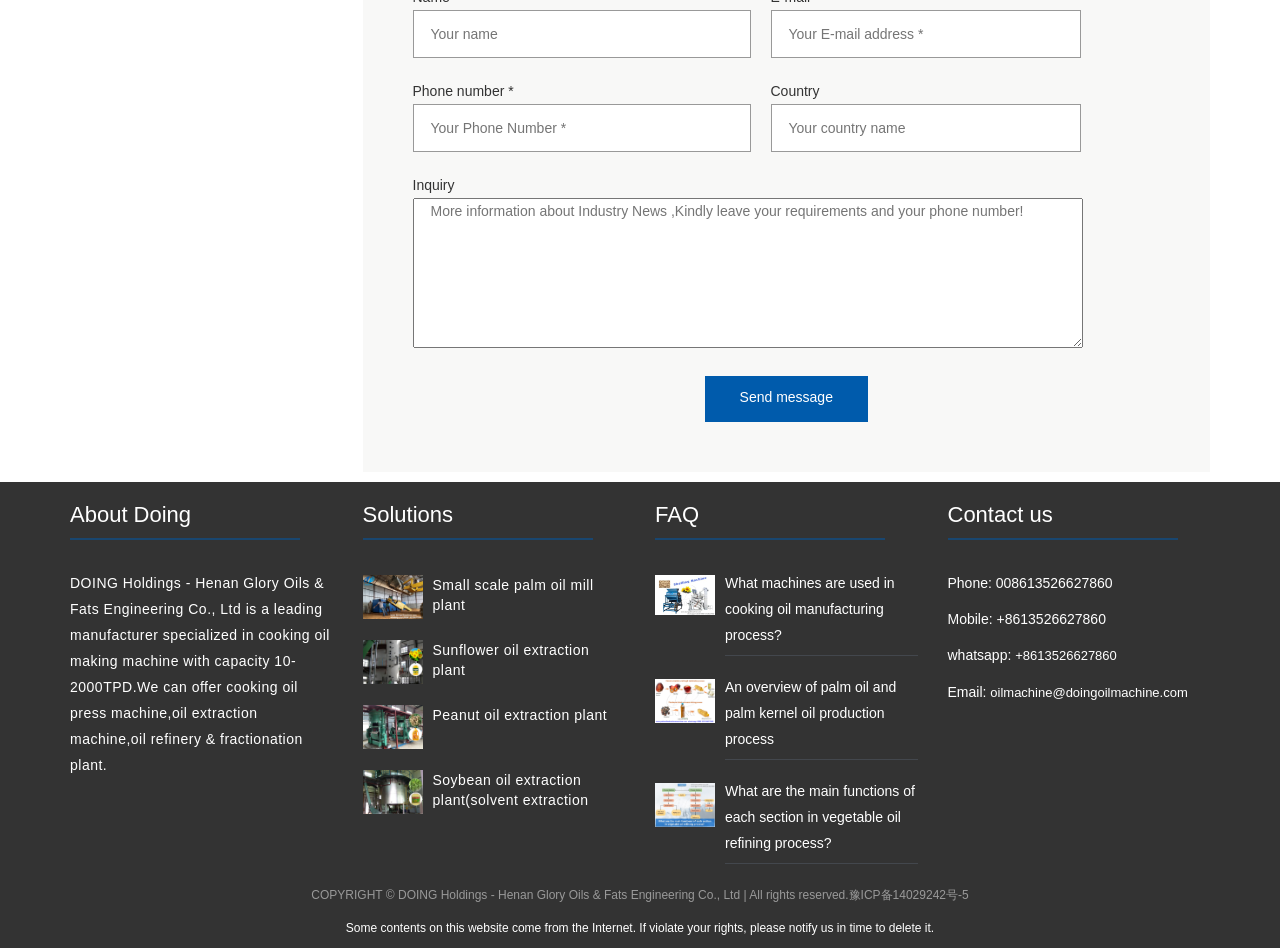What are the main sections of the webpage?
Provide a fully detailed and comprehensive answer to the question.

The main sections of the webpage can be identified by the static text elements, which are 'About', 'Solutions', 'FAQ', and 'Contact us'.